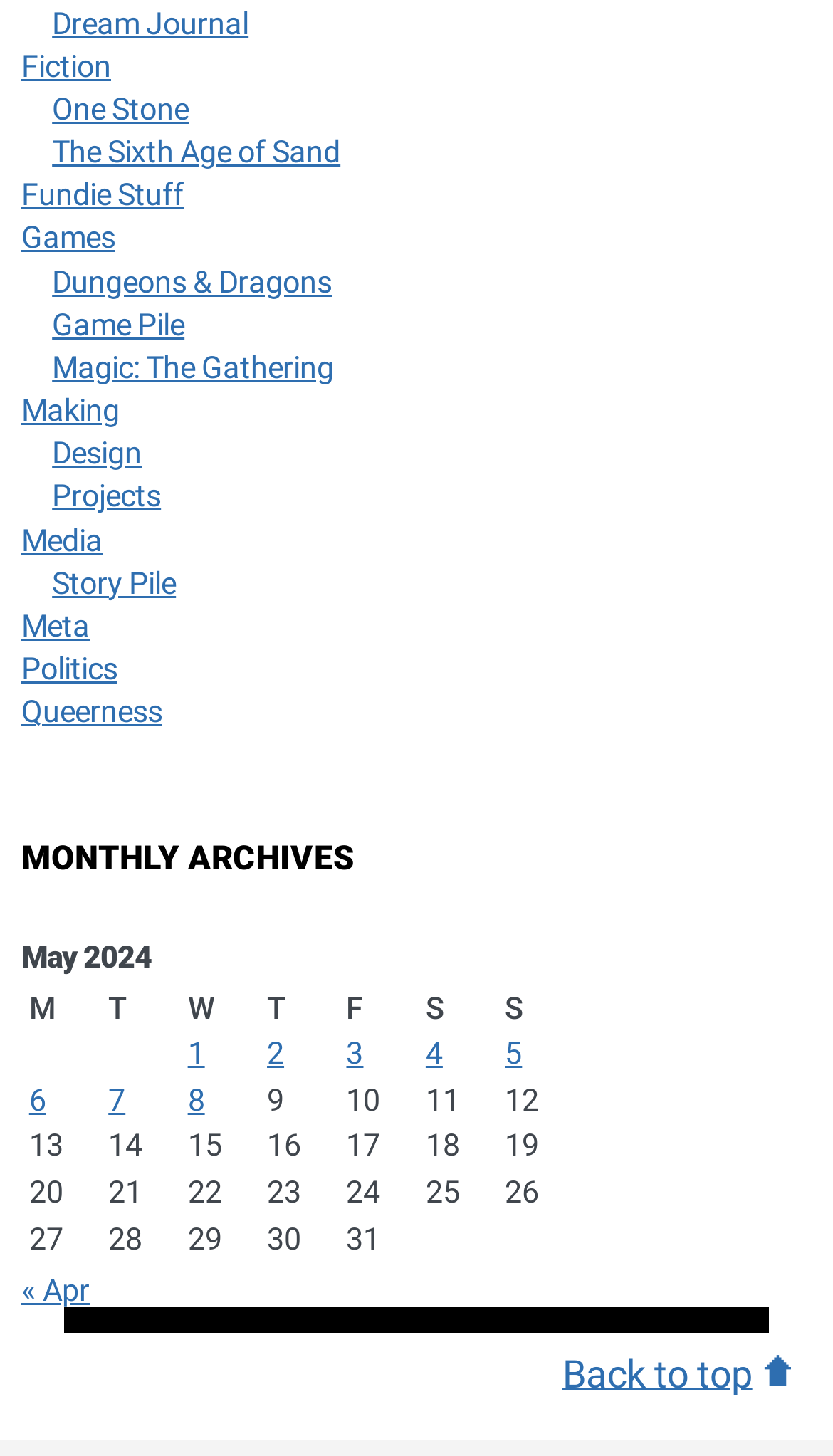What is the purpose of the 'Back to top' link?
Provide a comprehensive and detailed answer to the question.

The 'Back to top' link is located at the bottom of the page and allows users to quickly navigate back to the top of the page, likely to access the main navigation links or other important content.